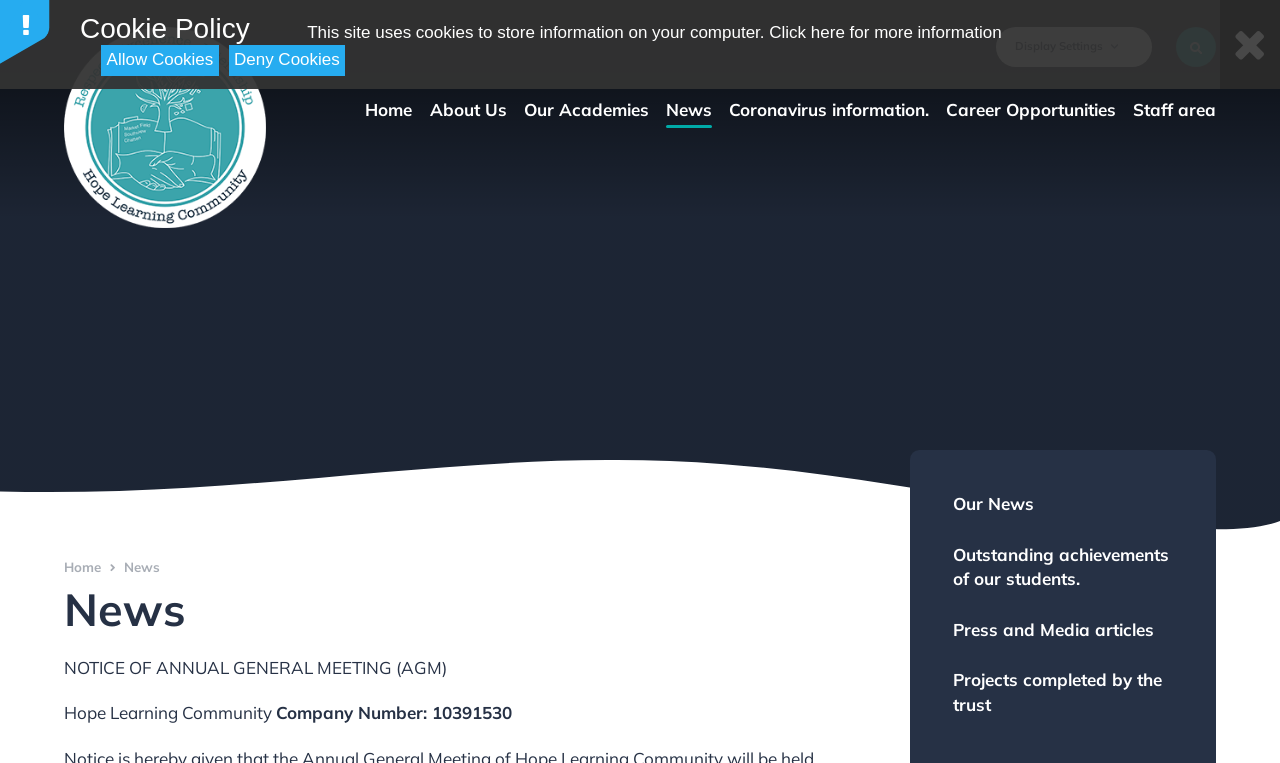Could you provide the bounding box coordinates for the portion of the screen to click to complete this instruction: "Click on the phone number"?

None